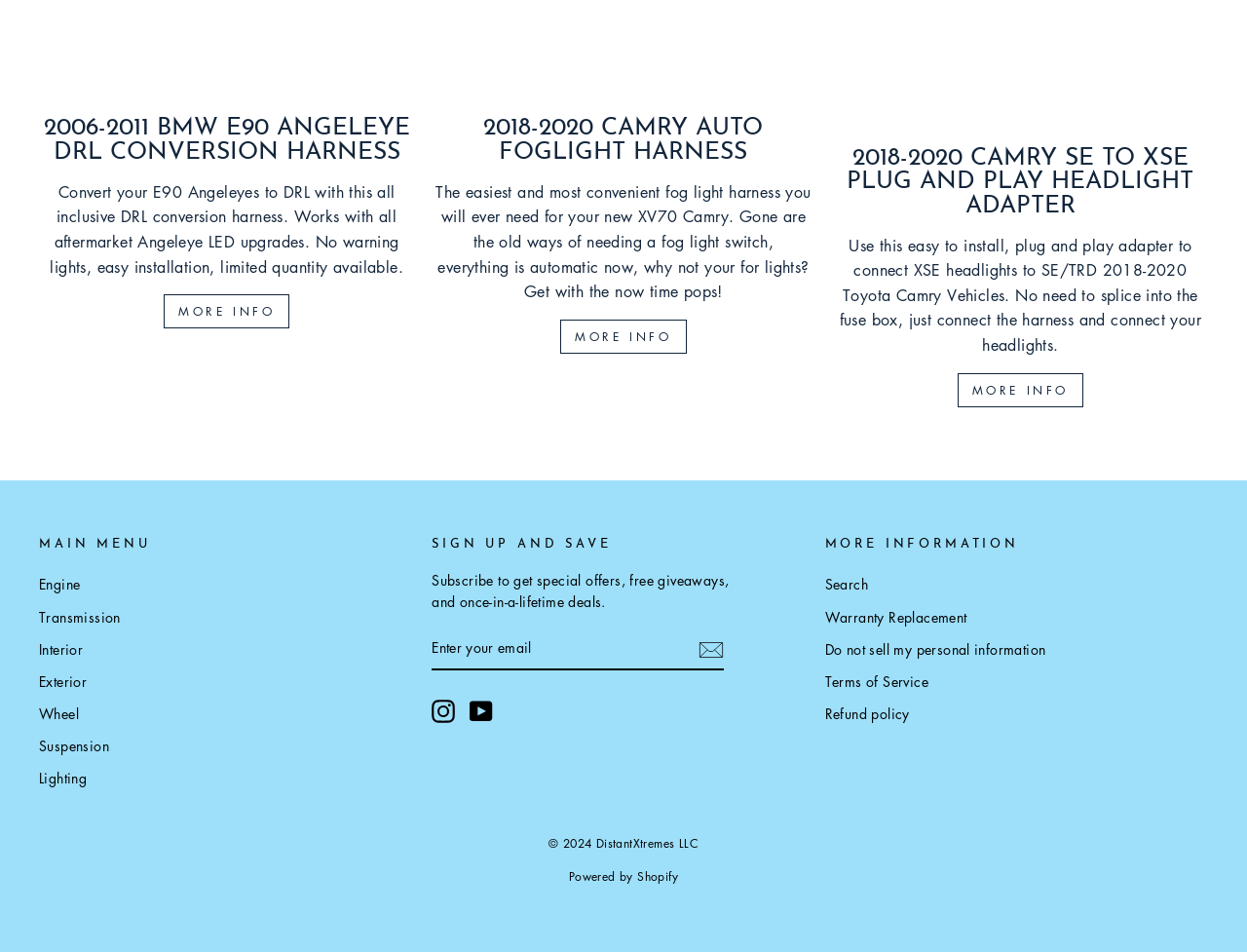Please locate the bounding box coordinates of the element that should be clicked to achieve the given instruction: "Visit the Instagram page".

[0.346, 0.734, 0.365, 0.759]